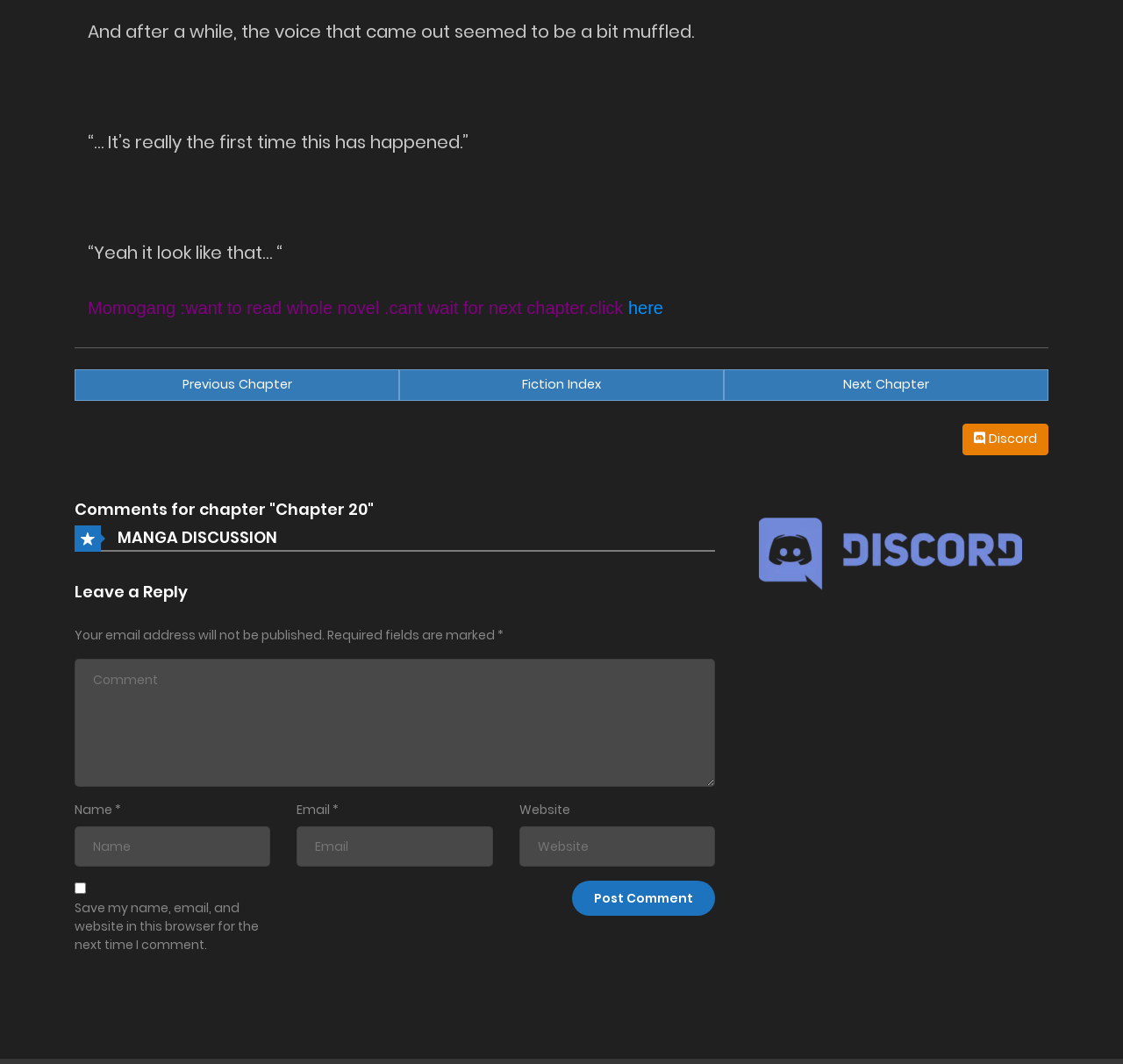Please find and report the bounding box coordinates of the element to click in order to perform the following action: "Click the 'here' link". The coordinates should be expressed as four float numbers between 0 and 1, in the format [left, top, right, bottom].

[0.559, 0.28, 0.591, 0.298]